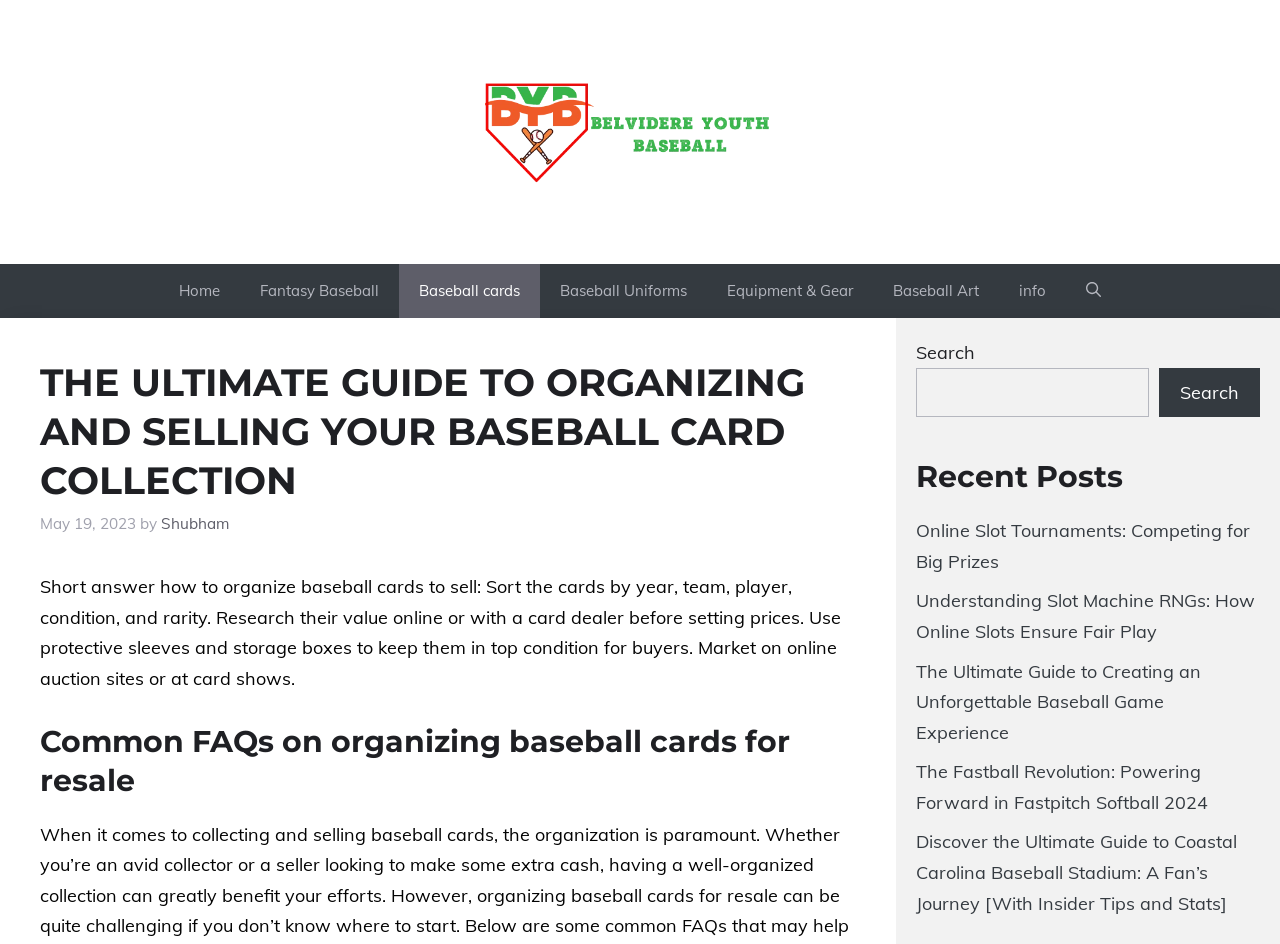Determine the bounding box for the UI element that matches this description: "Search".

[0.905, 0.39, 0.984, 0.442]